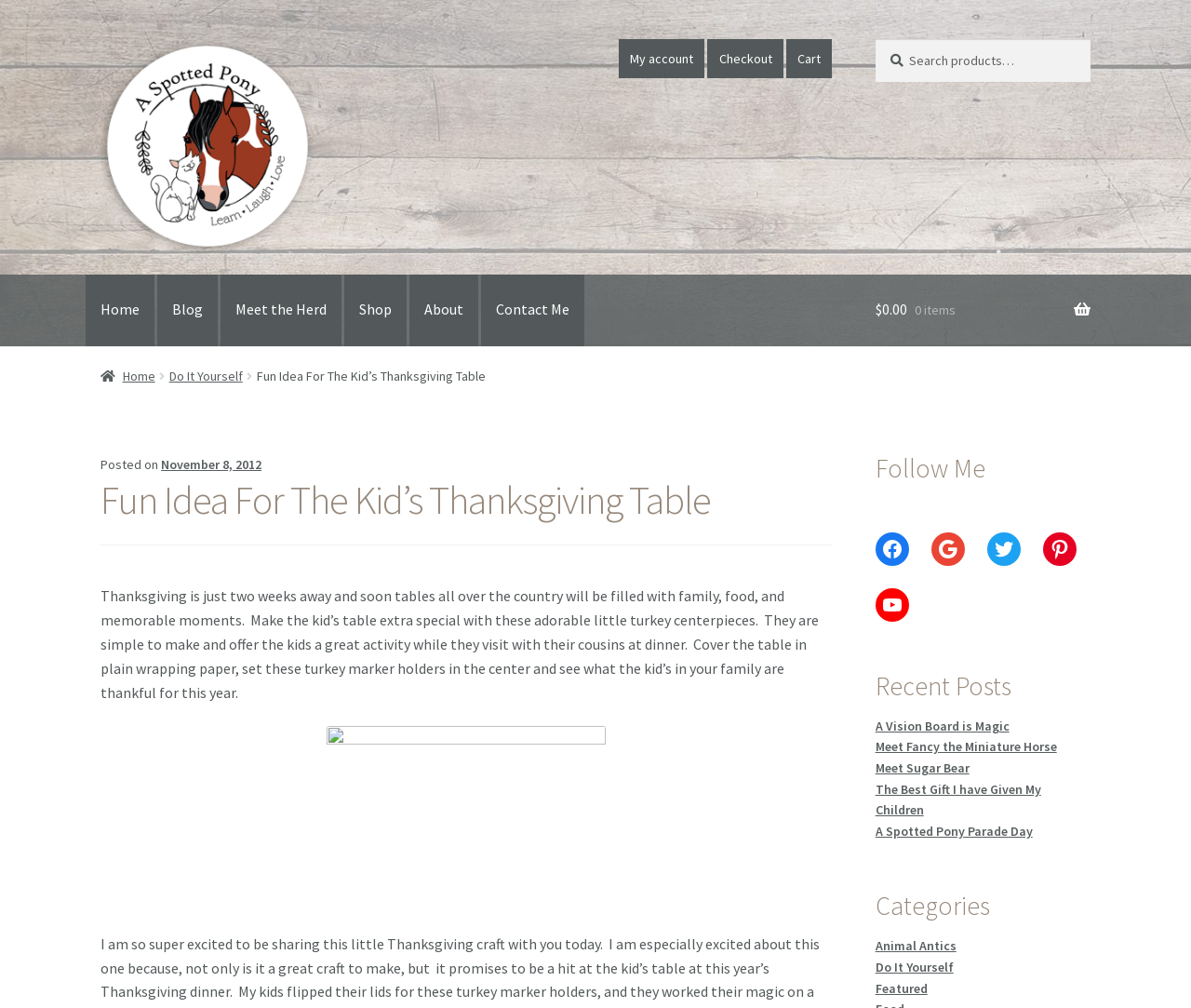Identify the bounding box coordinates necessary to click and complete the given instruction: "Check the cart".

[0.66, 0.039, 0.699, 0.077]